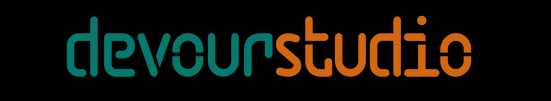Please provide a comprehensive answer to the question below using the information from the image: What color is the 'devour' part of the logo?

The caption explicitly states that the 'devour' part of the logo is rendered in a striking teal color, which creates a visually engaging contrast with the warm orange hue of the 'studio' part.